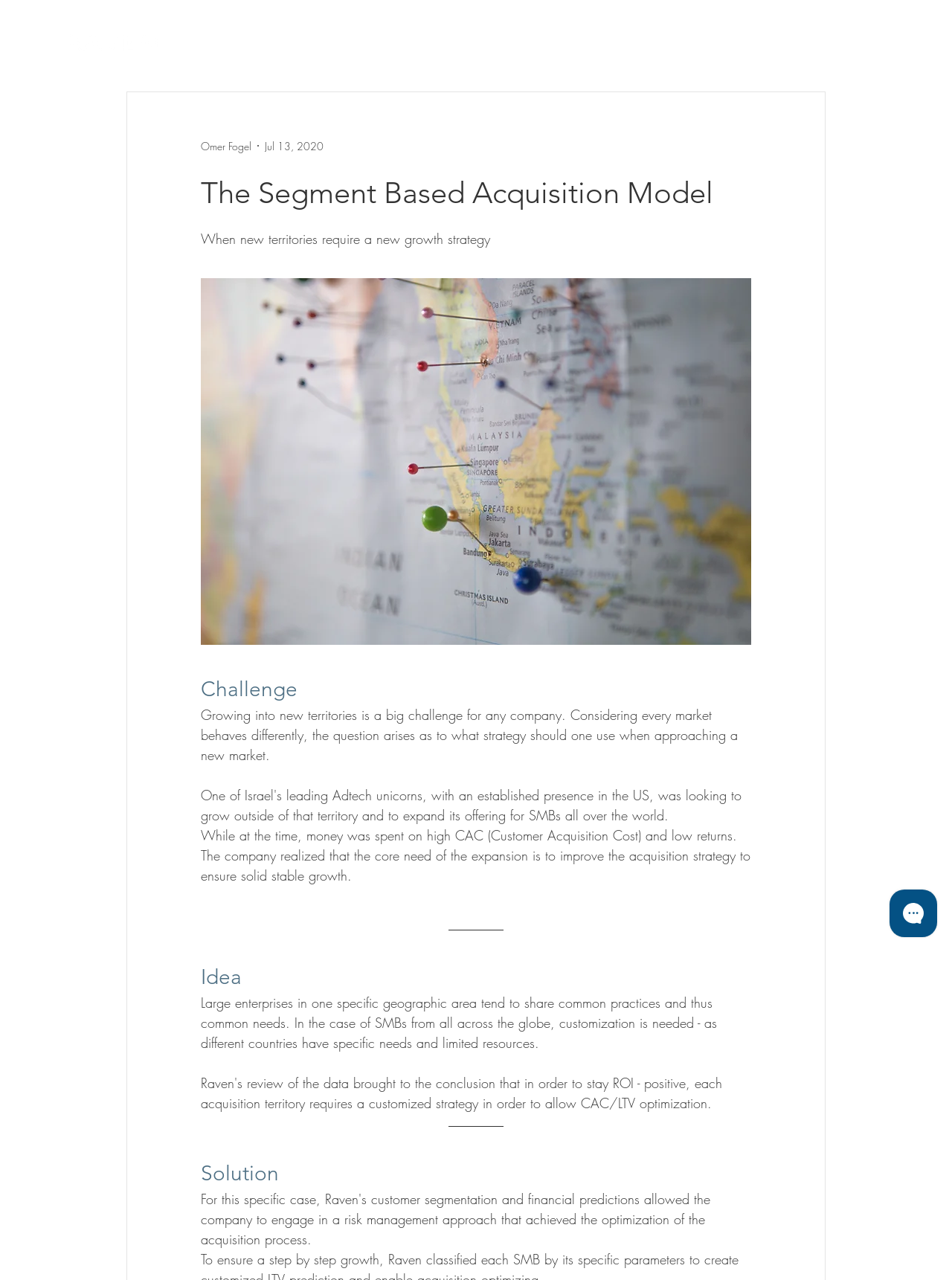What do large enterprises in one specific geographic area tend to share?
Give a single word or phrase as your answer by examining the image.

Common practices and needs